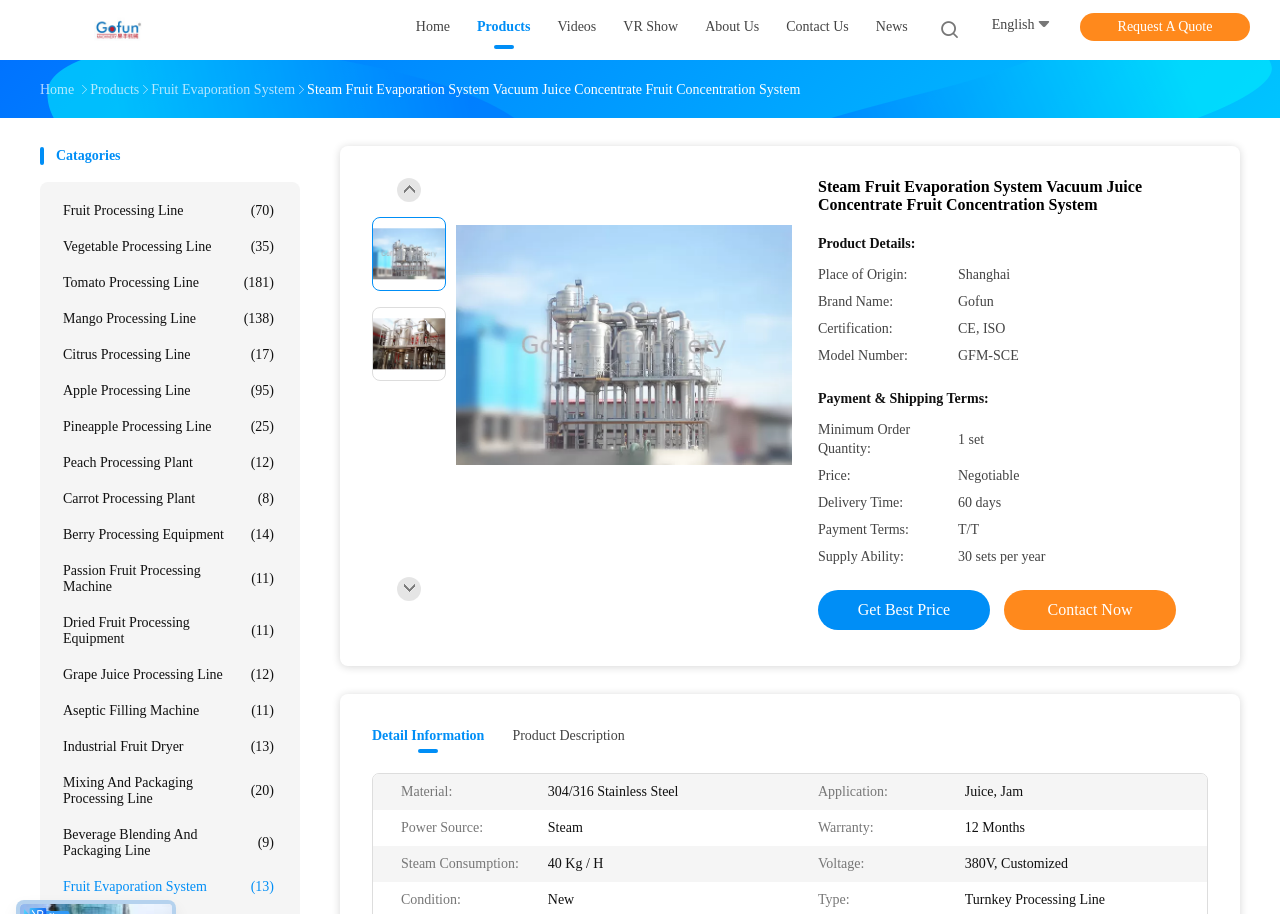Identify the bounding box coordinates of the element that should be clicked to fulfill this task: "Click the 'Request A Quote' button". The coordinates should be provided as four float numbers between 0 and 1, i.e., [left, top, right, bottom].

[0.844, 0.014, 0.977, 0.045]